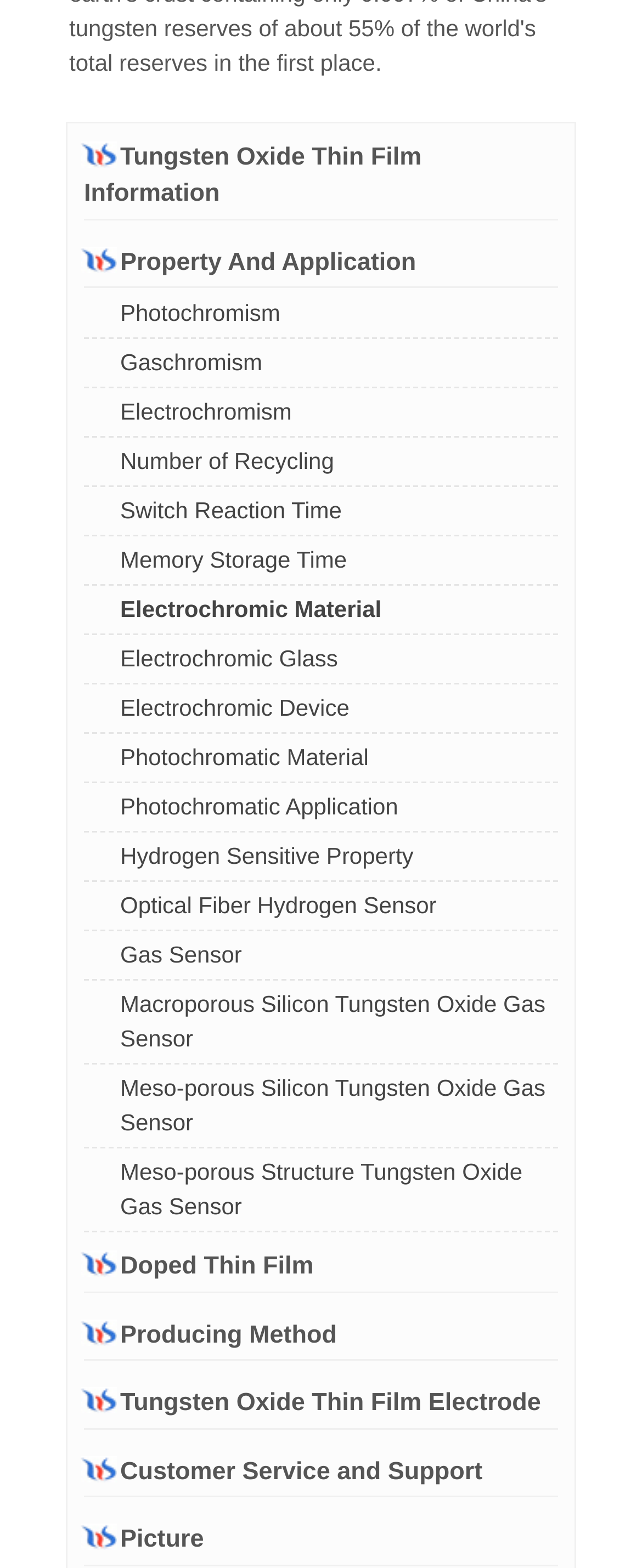What is related to Hydrogen Sensitive Property?
Look at the screenshot and respond with a single word or phrase.

Optical Fiber Hydrogen Sensor, Gas Sensor